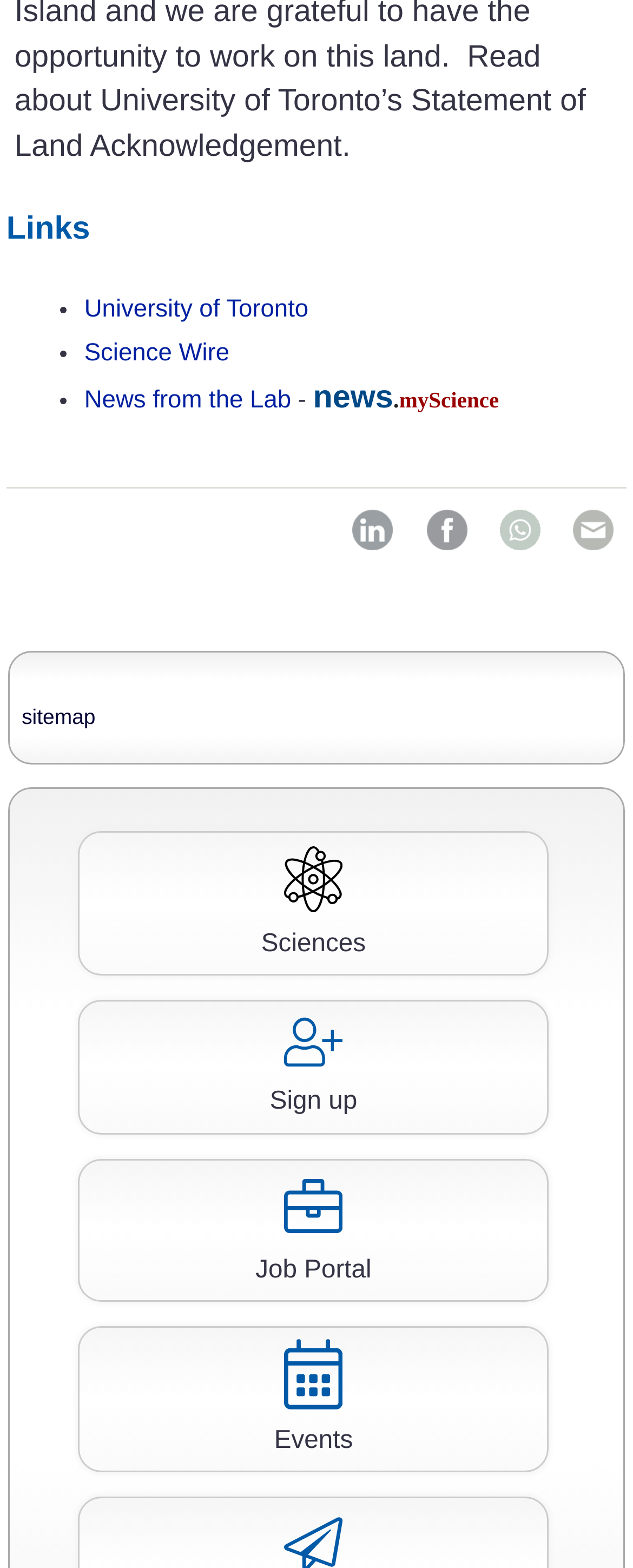How many social media links are there?
Using the image as a reference, deliver a detailed and thorough answer to the question.

I counted the number of social media links by looking at the links with images, which are LinkedIn, Facebook, WhatsApp Web, and Email.